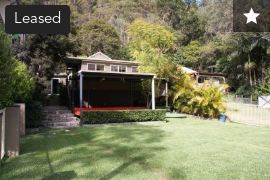What is the status of the property?
Please provide a comprehensive answer based on the visual information in the image.

The caption states that a bright 'Leased' label is prominently displayed in the upper left corner, indicating the status of the property as leased.